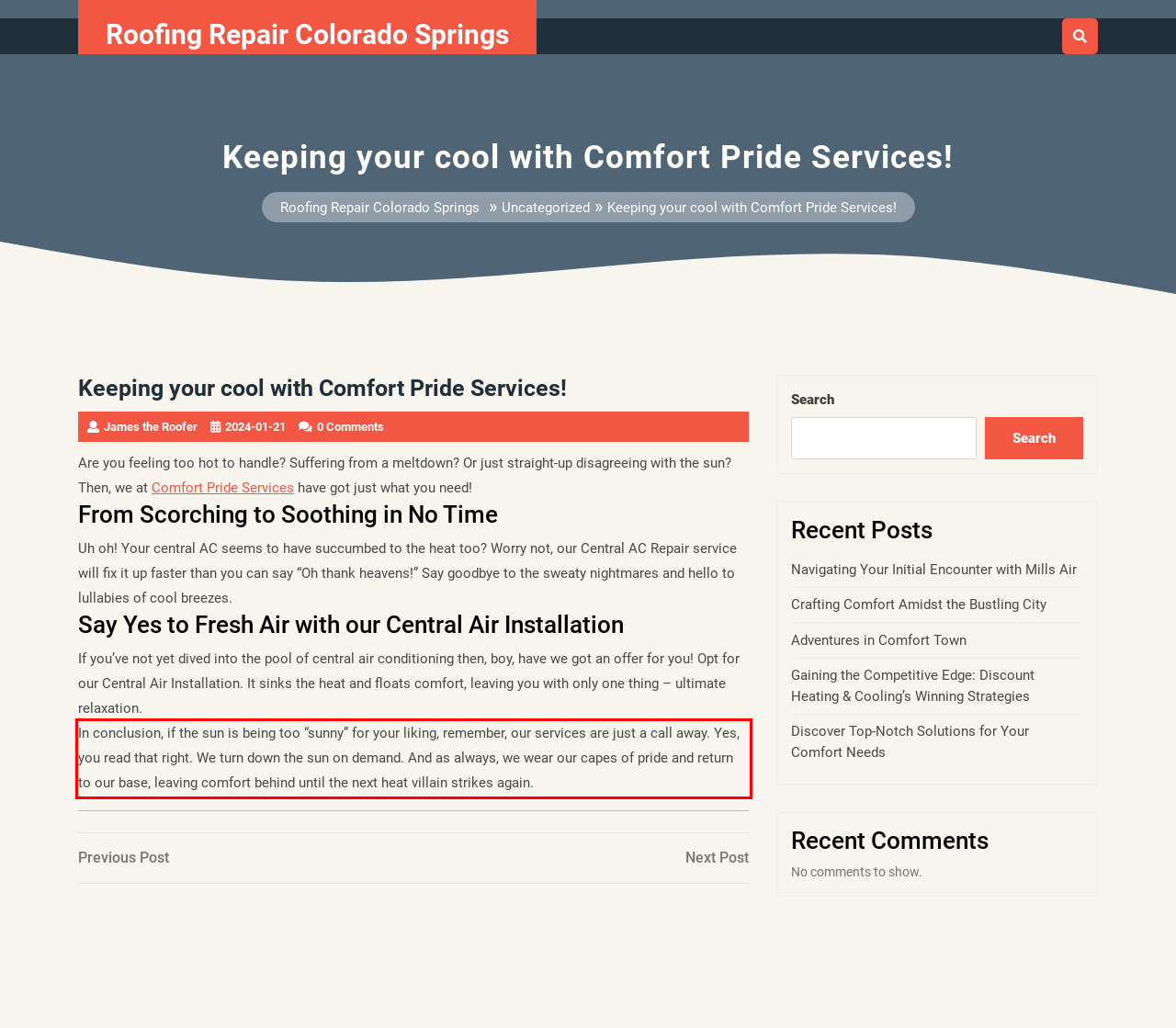Observe the screenshot of the webpage, locate the red bounding box, and extract the text content within it.

In conclusion, if the sun is being too “sunny” for your liking, remember, our services are just a call away. Yes, you read that right. We turn down the sun on demand. And as always, we wear our capes of pride and return to our base, leaving comfort behind until the next heat villain strikes again.